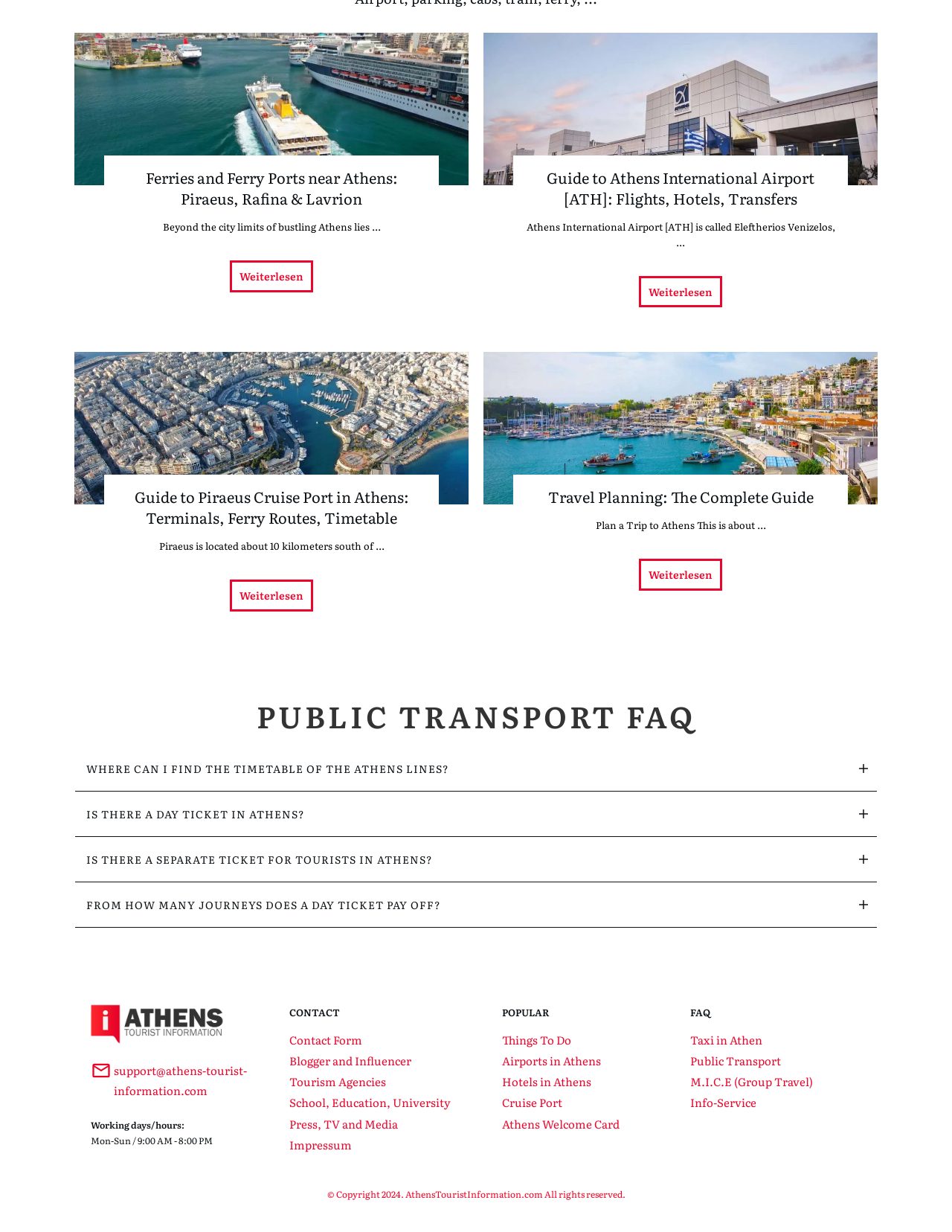Please mark the bounding box coordinates of the area that should be clicked to carry out the instruction: "Explore Travel Planning: The Complete Guide".

[0.575, 0.394, 0.854, 0.412]